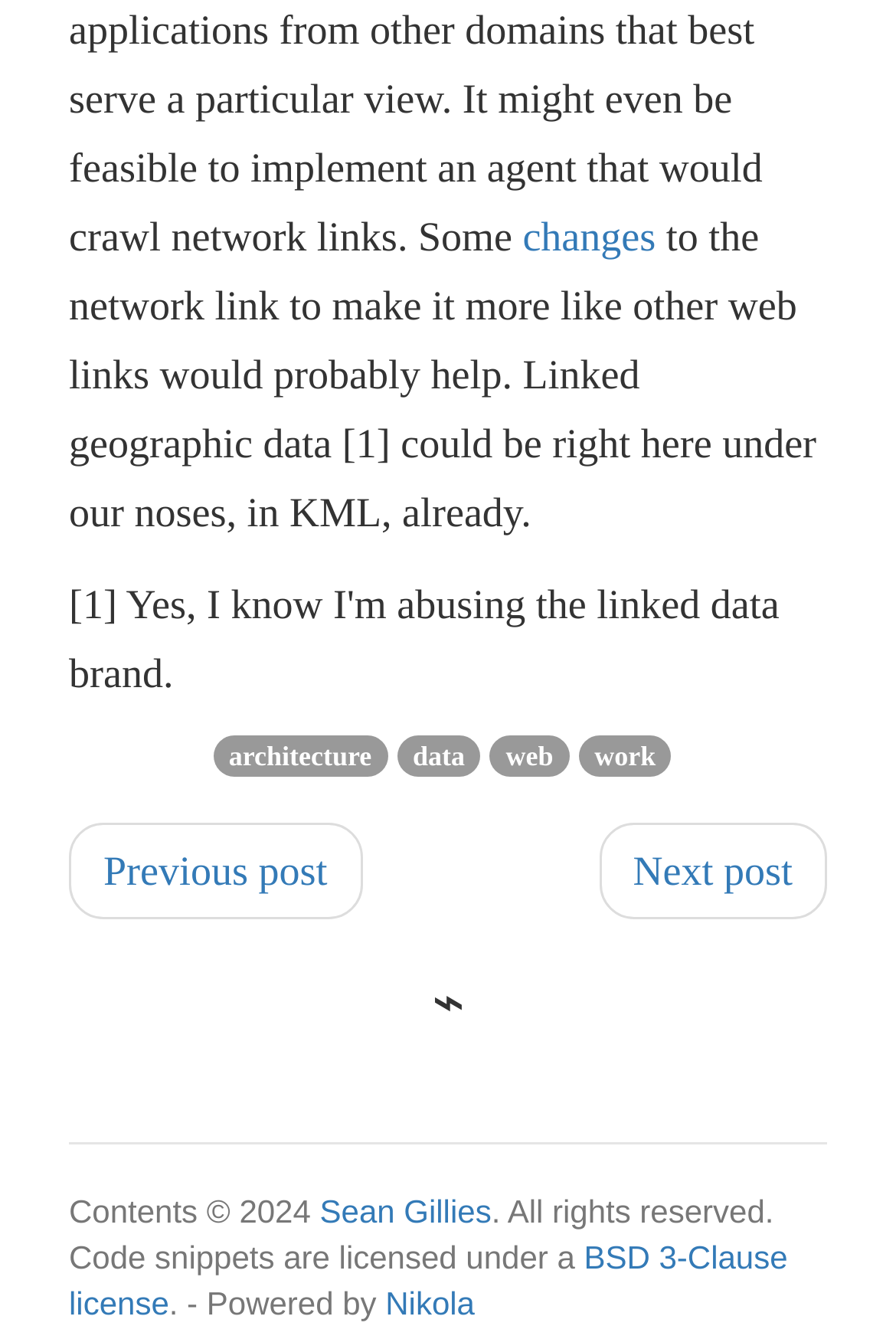How many links are in the main content area?
Provide a fully detailed and comprehensive answer to the question.

I counted the links in the main content area, excluding the footer and navigation links, and found 5 links: 'changes', 'architecture', 'data', 'web', and 'work'.